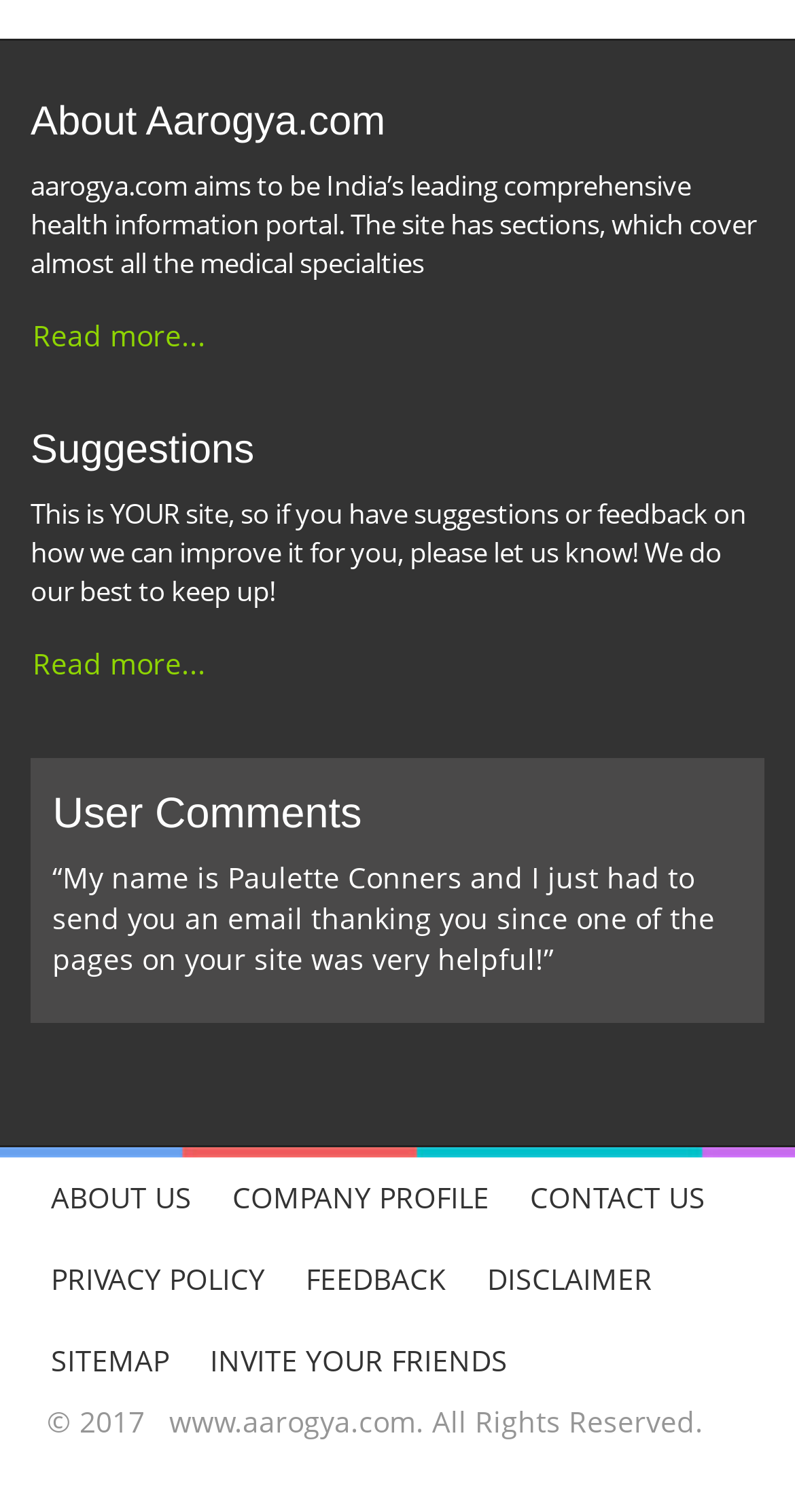Find the UI element described as: "Feedback" and predict its bounding box coordinates. Ensure the coordinates are four float numbers between 0 and 1, [left, top, right, bottom].

[0.359, 0.819, 0.587, 0.873]